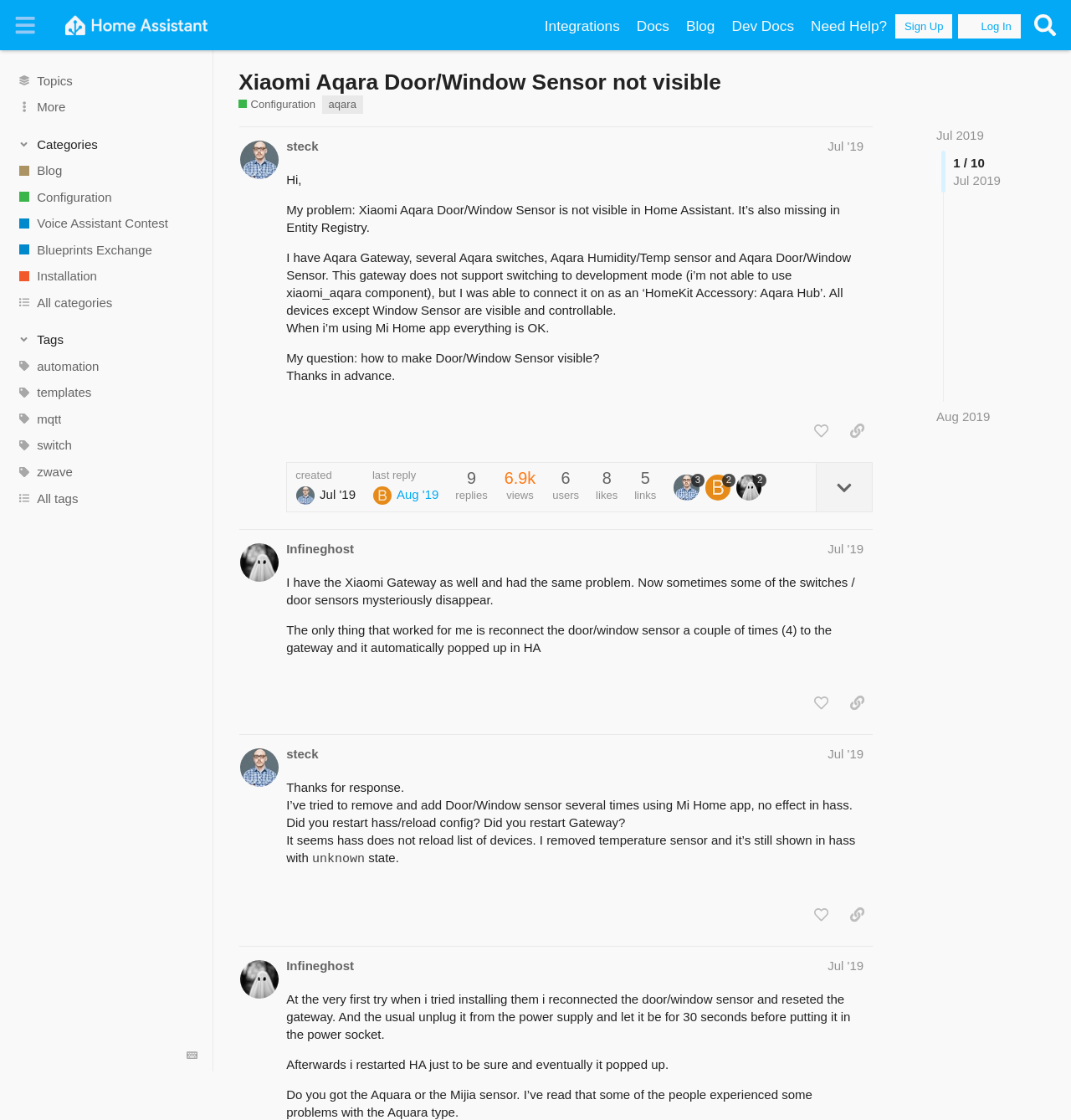Given the element description "Need Help?" in the screenshot, predict the bounding box coordinates of that UI element.

[0.749, 0.012, 0.836, 0.035]